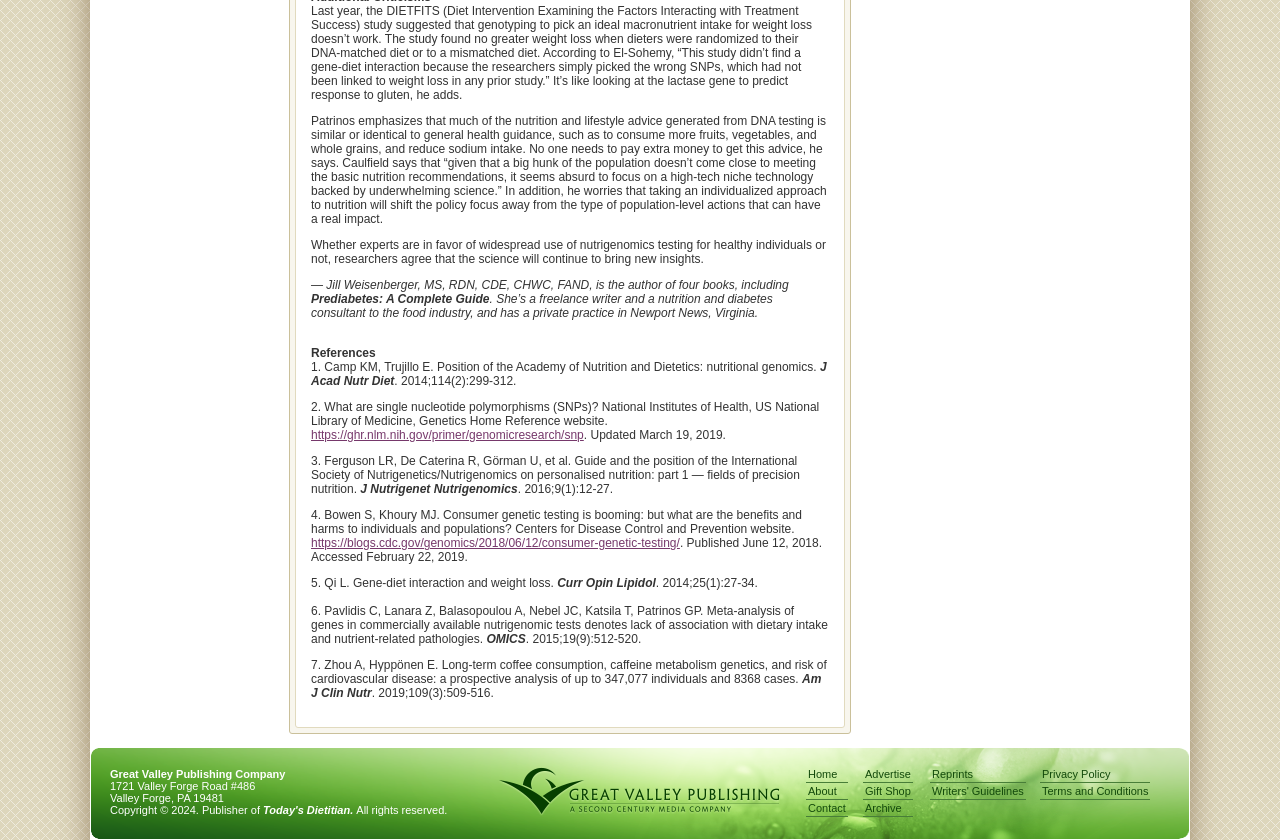Please determine the bounding box coordinates for the UI element described as: "About".

[0.63, 0.932, 0.662, 0.952]